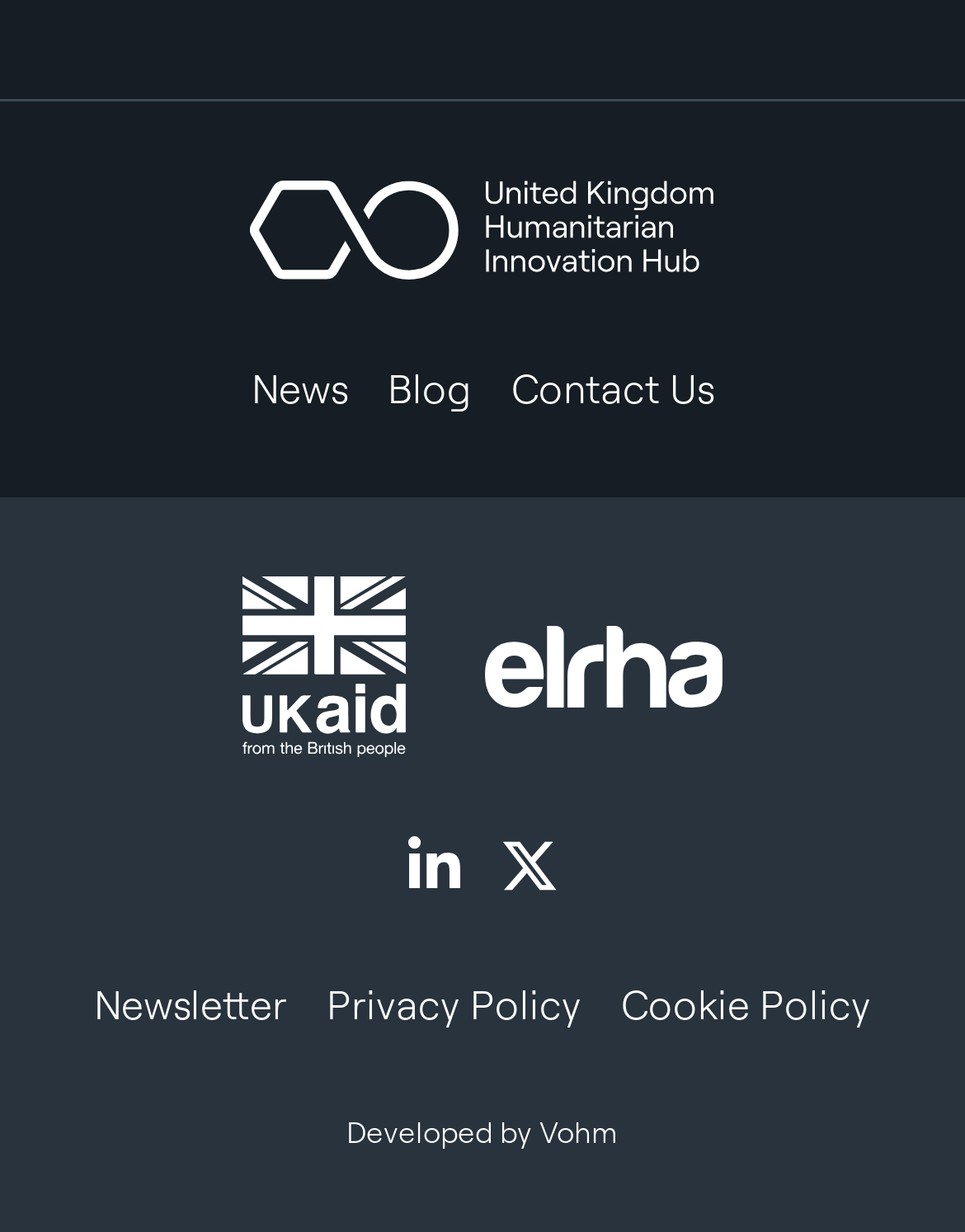Find and indicate the bounding box coordinates of the region you should select to follow the given instruction: "View UK Aid from the British people".

[0.251, 0.468, 0.421, 0.614]